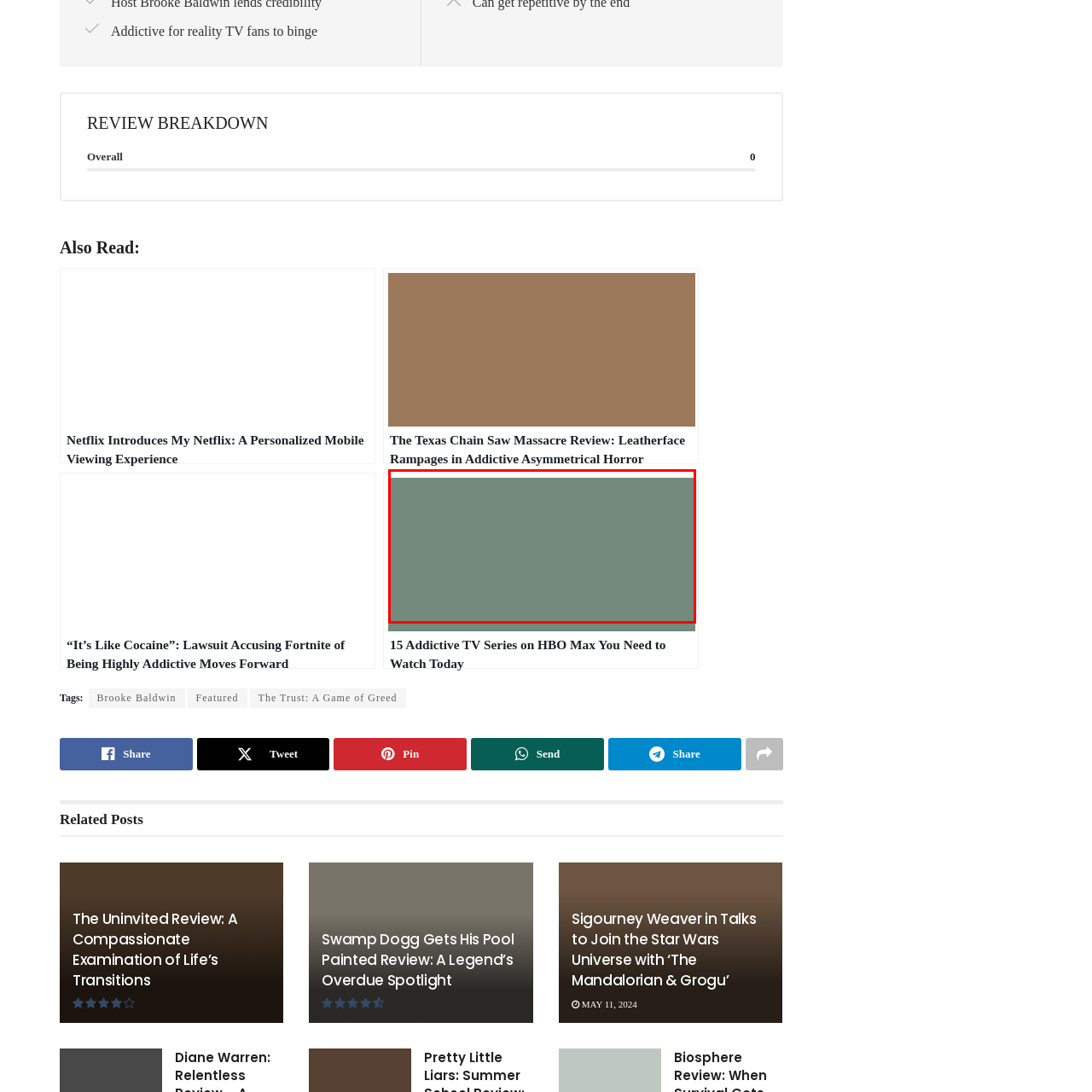Examine the picture highlighted with a red border, What type of content is highlighted in the graphic? Please respond with a single word or phrase.

Compelling content